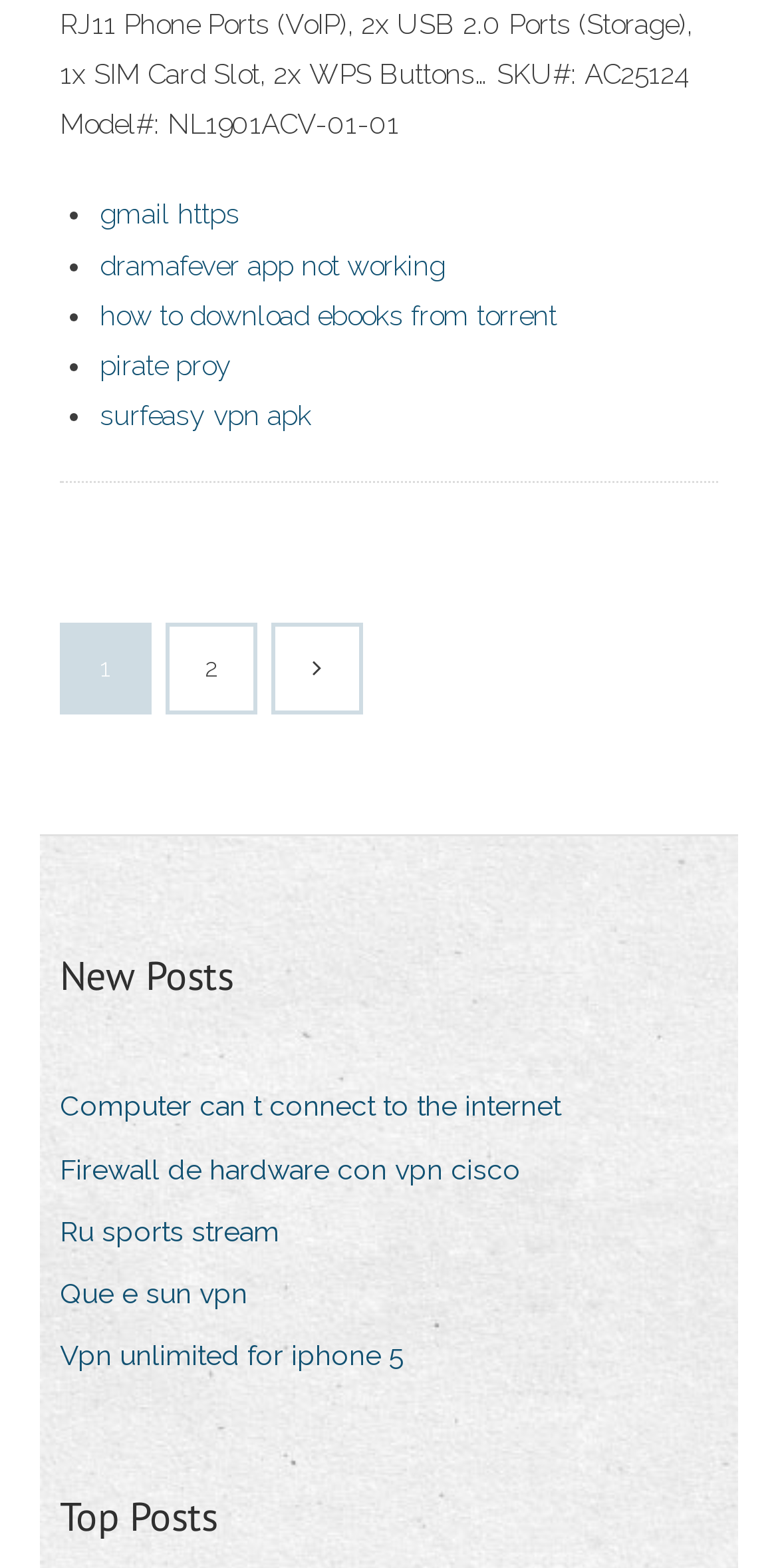How many list markers are there?
Using the information from the image, provide a comprehensive answer to the question.

I counted the list markers on the webpage, and there are 5 of them, each represented by a bullet point ('•') and followed by a link.